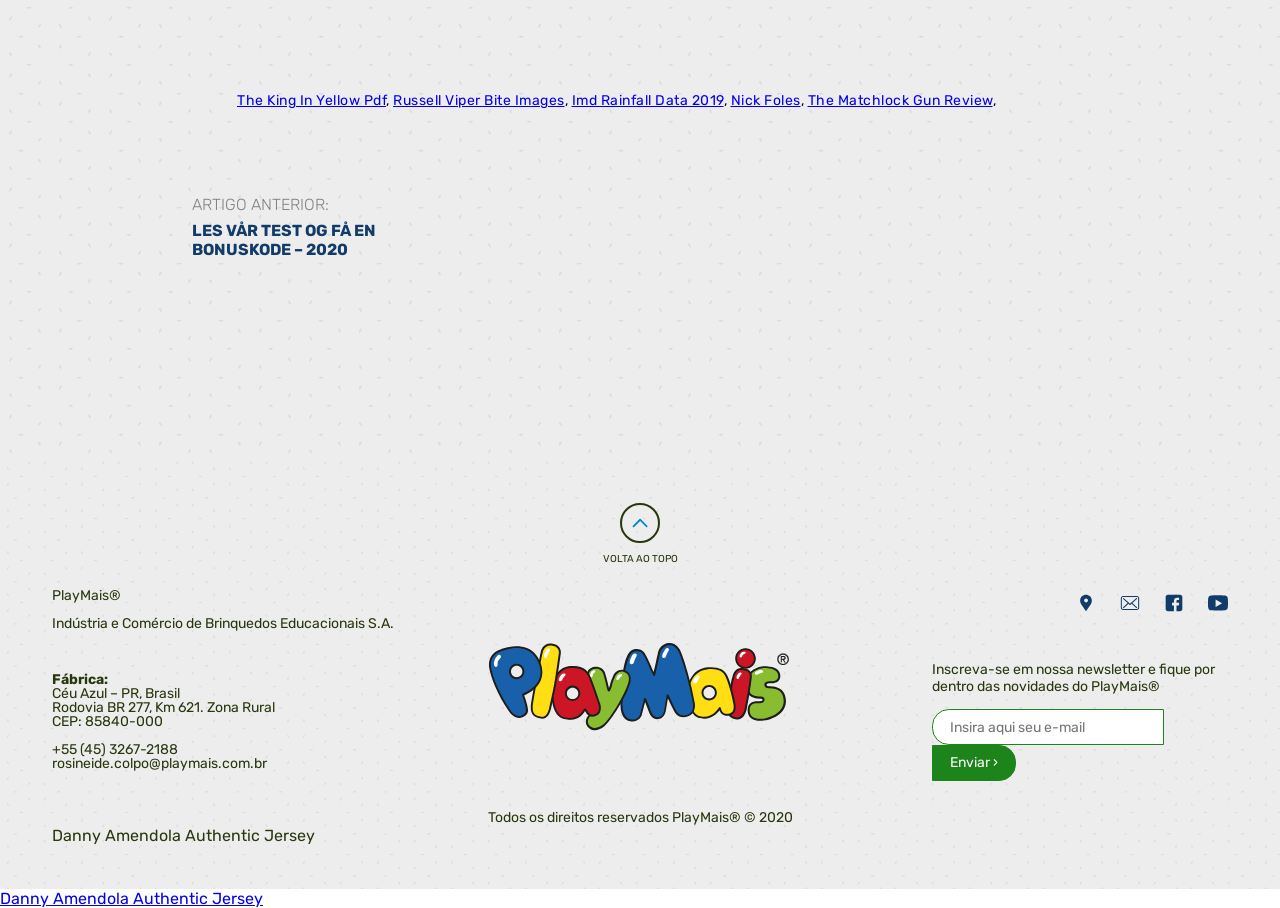Locate the bounding box coordinates of the element that should be clicked to fulfill the instruction: "Contact us through email".

[0.875, 0.659, 0.891, 0.68]